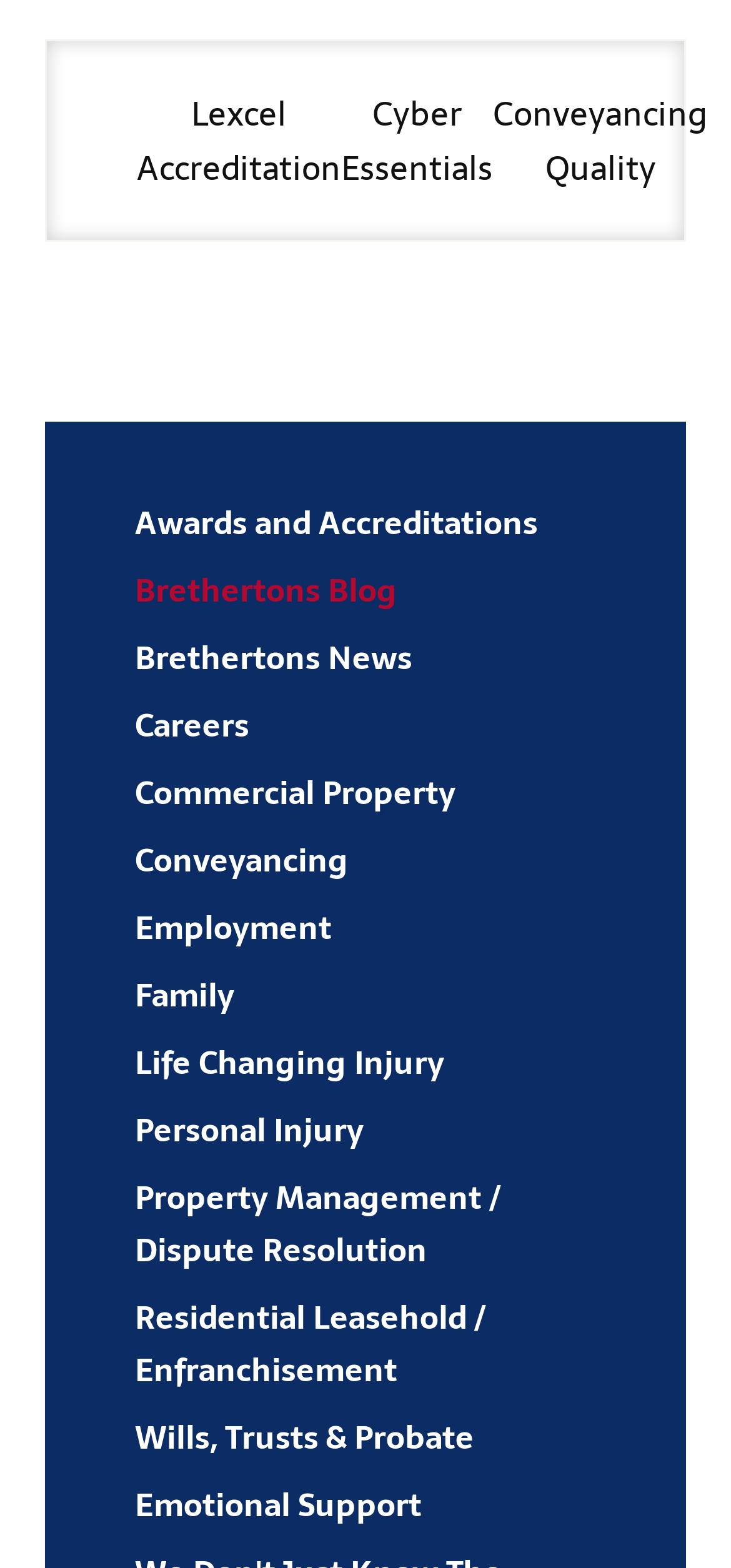Given the description: "Property Management / Dispute Resolution", determine the bounding box coordinates of the UI element. The coordinates should be formatted as four float numbers between 0 and 1, [left, top, right, bottom].

[0.062, 0.742, 0.938, 0.819]